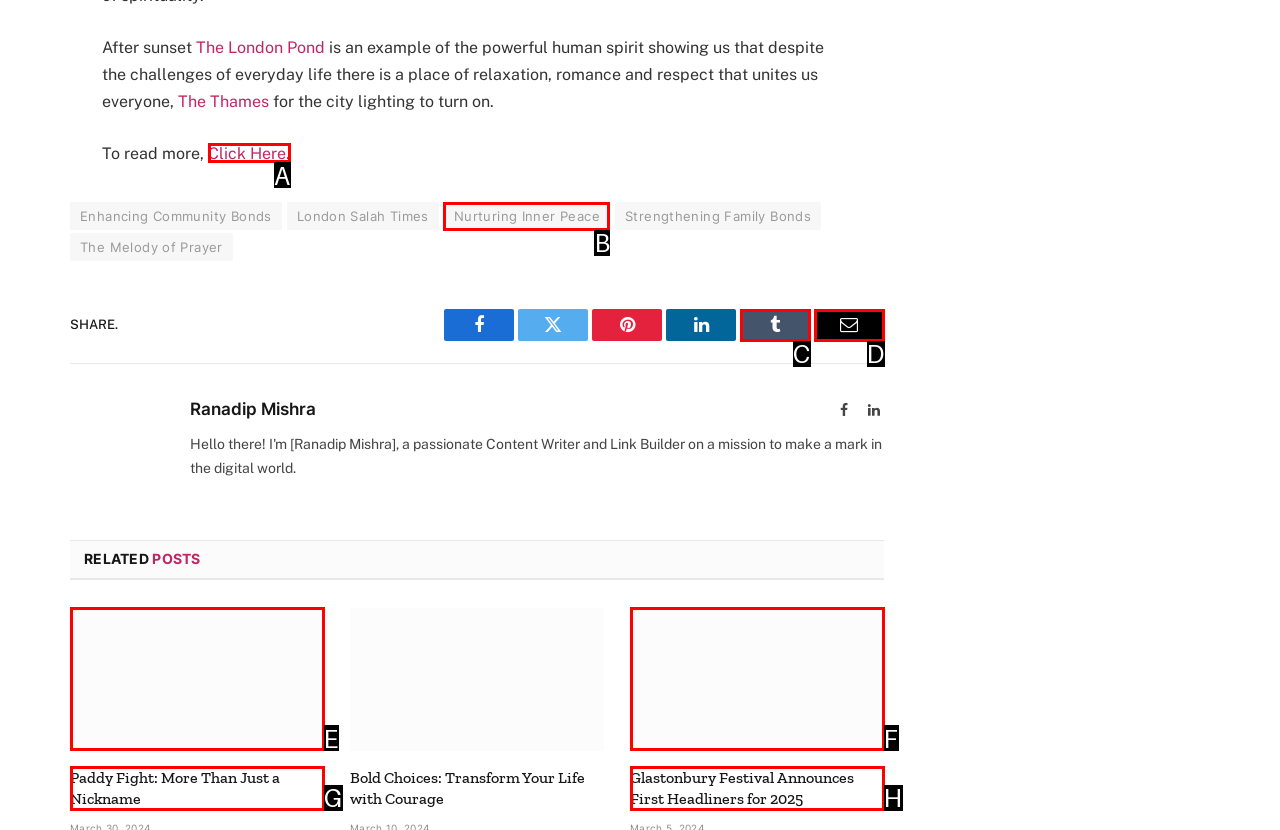Find the option that matches this description: Email
Provide the corresponding letter directly.

D